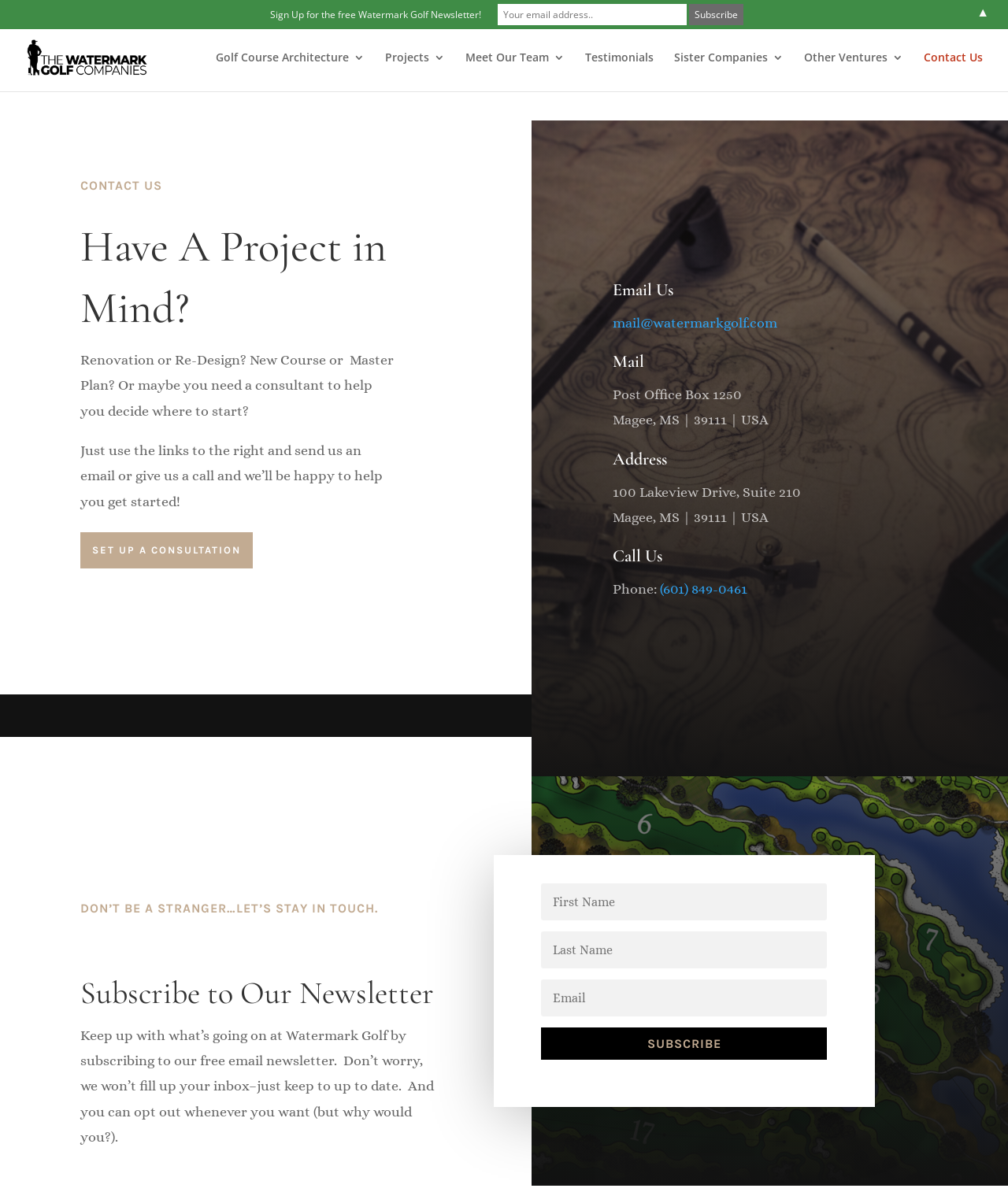Provide the bounding box for the UI element matching this description: "Set Up a Consultation".

[0.08, 0.447, 0.251, 0.477]